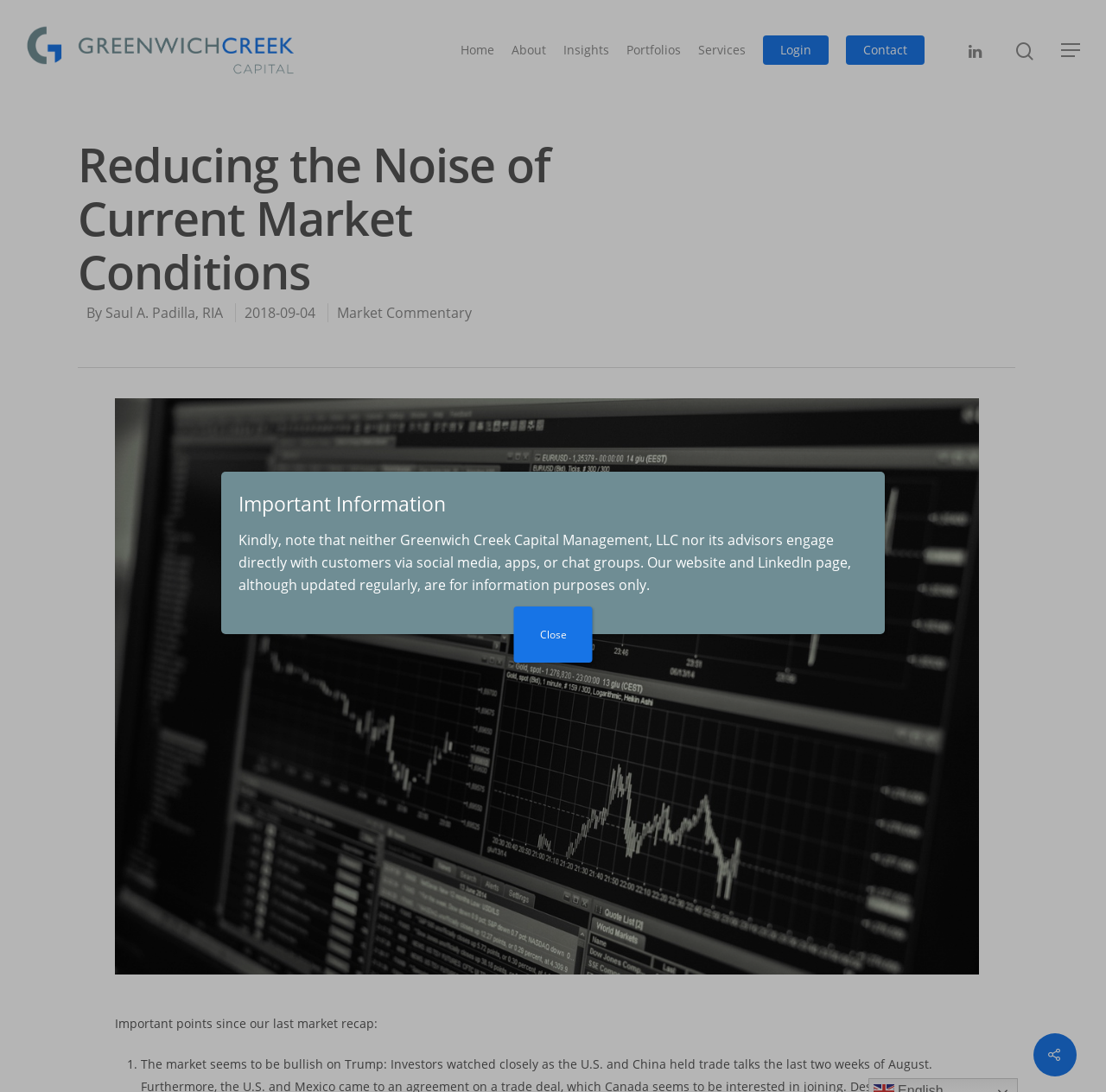Identify the bounding box coordinates for the UI element described by the following text: "Market Commentary". Provide the coordinates as four float numbers between 0 and 1, in the format [left, top, right, bottom].

[0.305, 0.278, 0.427, 0.295]